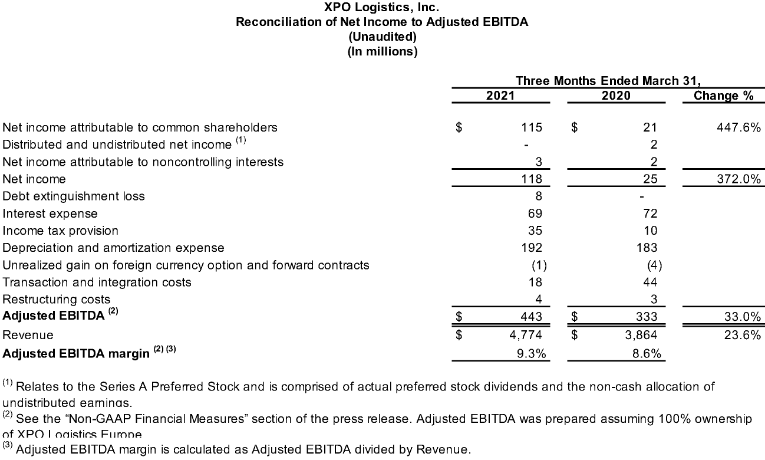What is the percentage change in net income from 2020 to 2021?
Using the information from the image, give a concise answer in one word or a short phrase.

447.6%